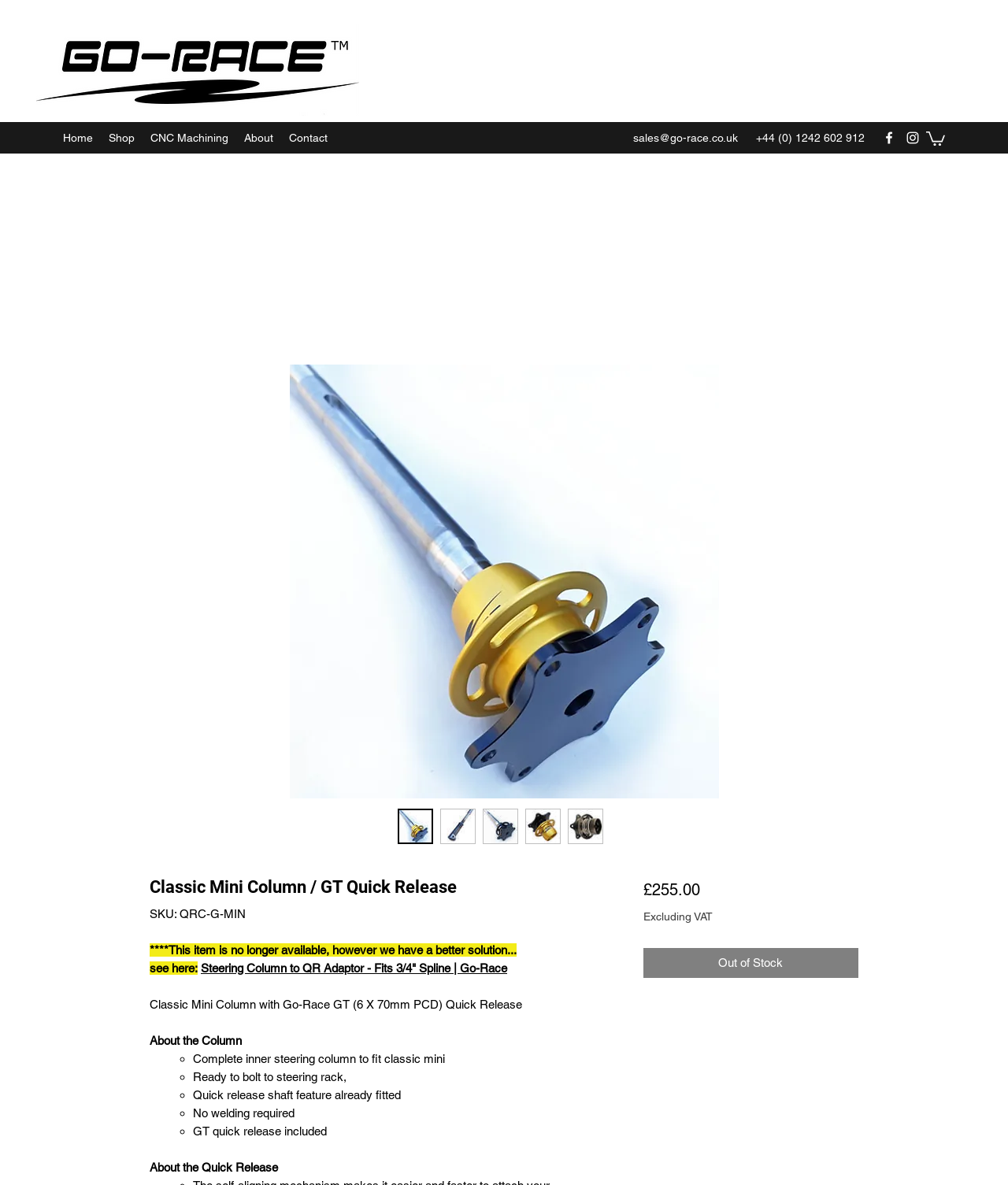What is the type of column described on the webpage?
Based on the screenshot, answer the question with a single word or phrase.

Classic Mini Column